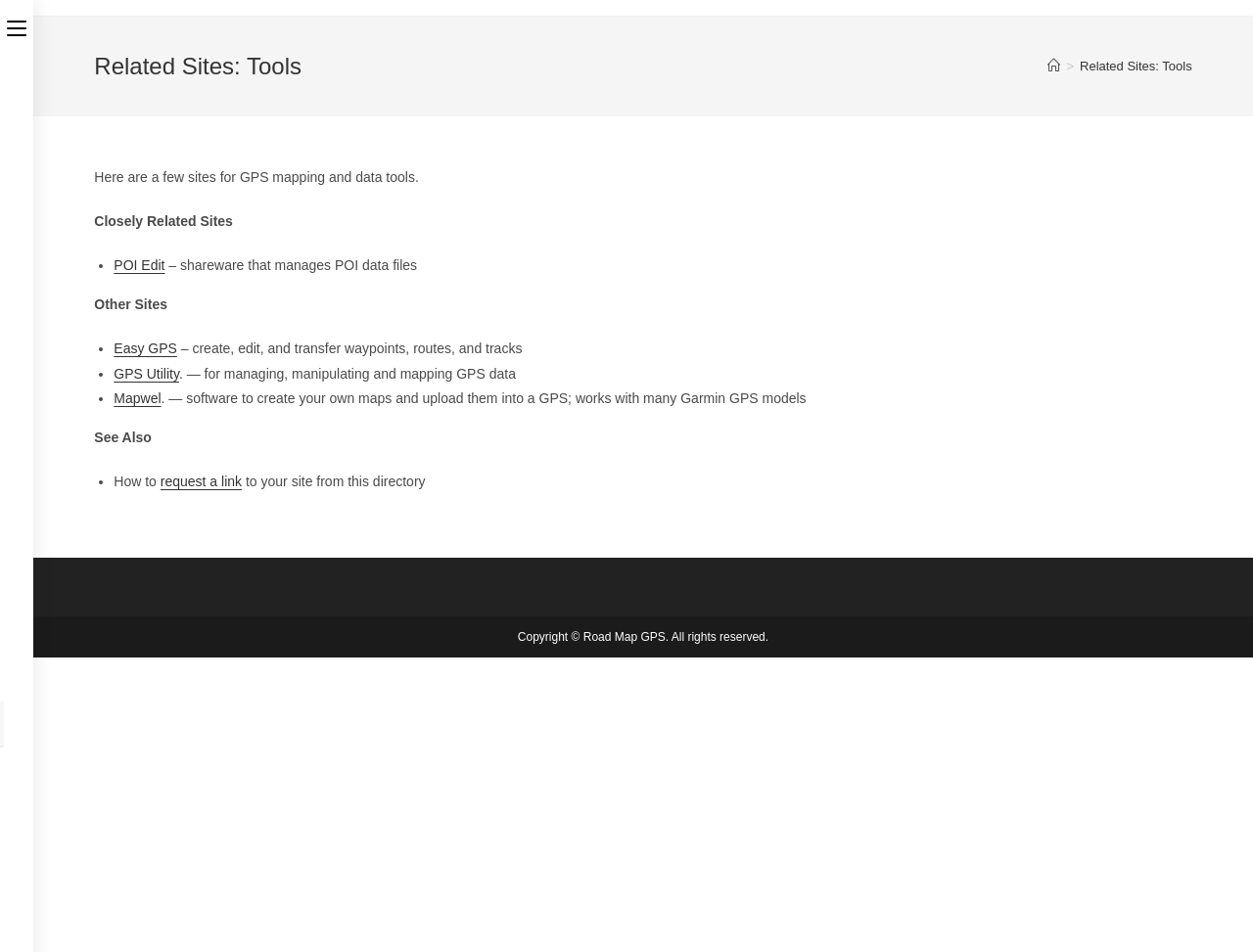Identify the bounding box of the UI element described as follows: "Mapwel". Provide the coordinates as four float numbers in the range of 0 to 1 [left, top, right, bottom].

[0.091, 0.41, 0.129, 0.426]